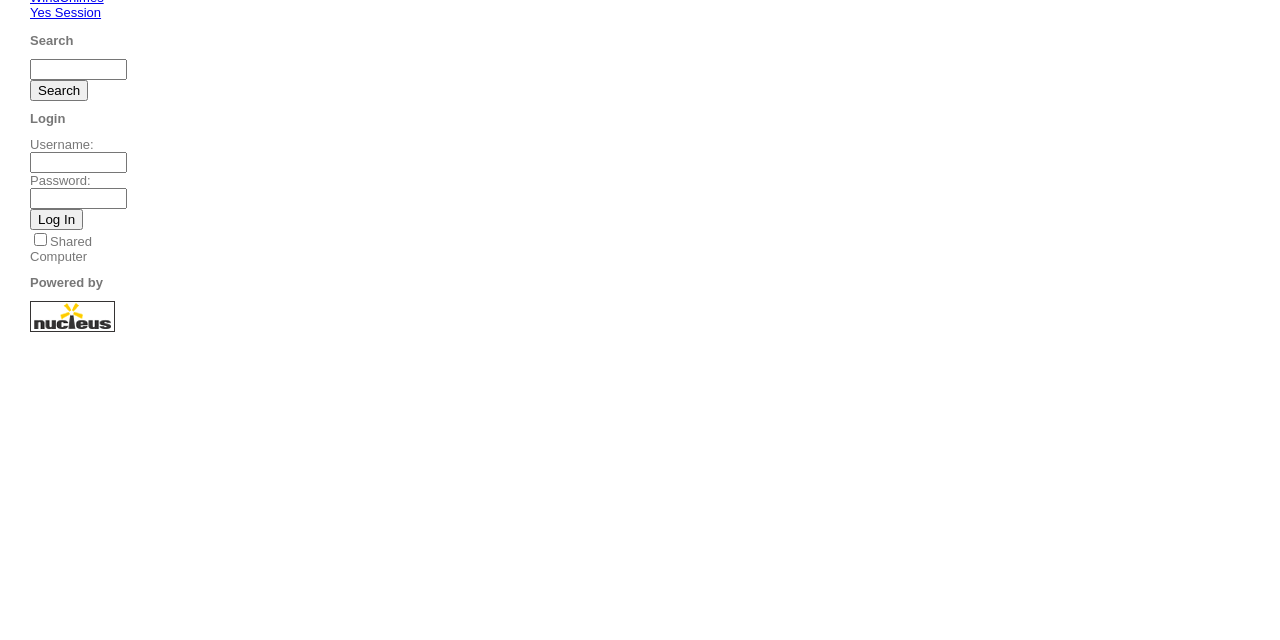Extract the bounding box for the UI element that matches this description: "name="query"".

[0.023, 0.092, 0.099, 0.124]